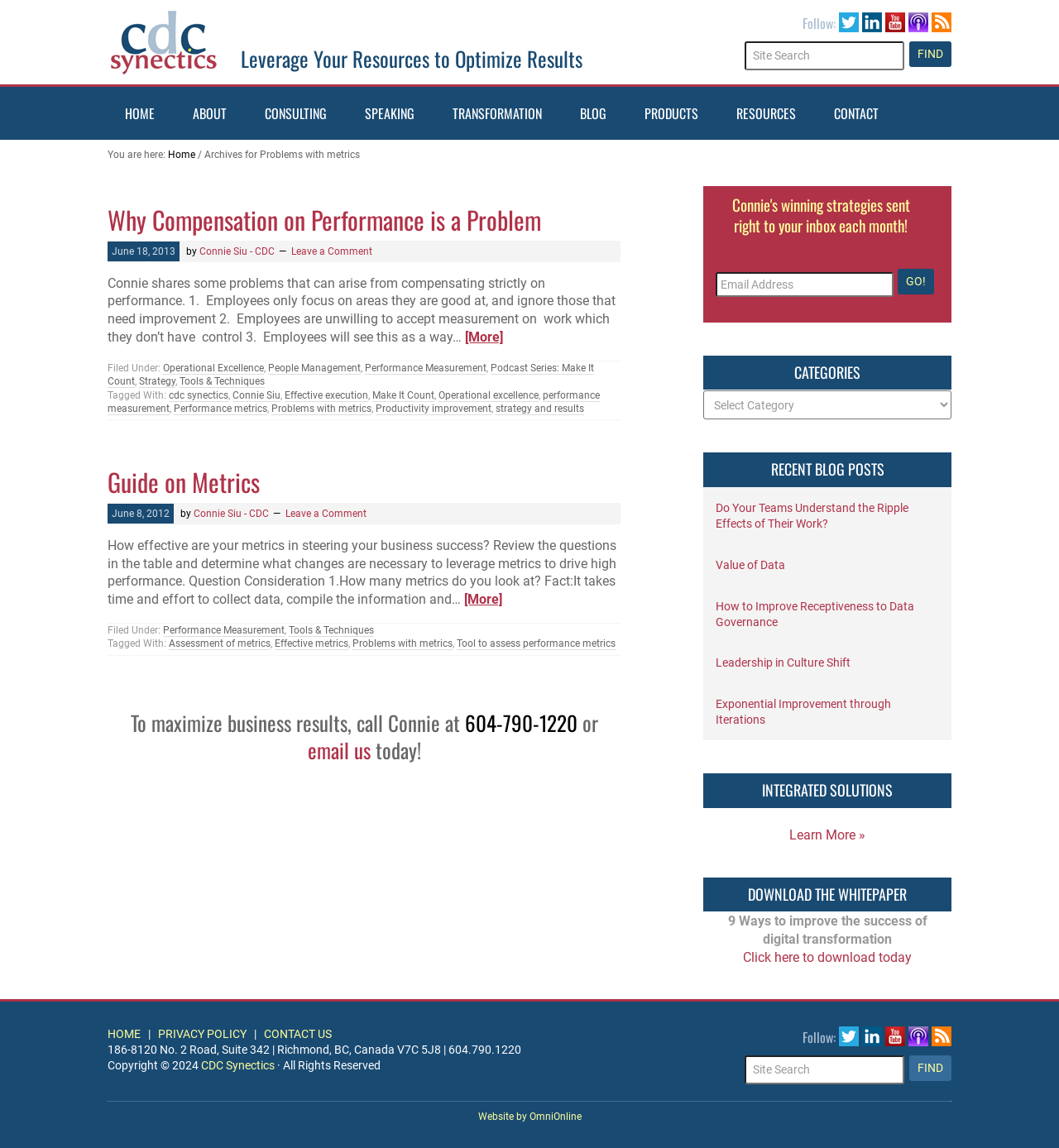Please identify the bounding box coordinates of the element that needs to be clicked to perform the following instruction: "Search the site".

[0.703, 0.036, 0.898, 0.061]